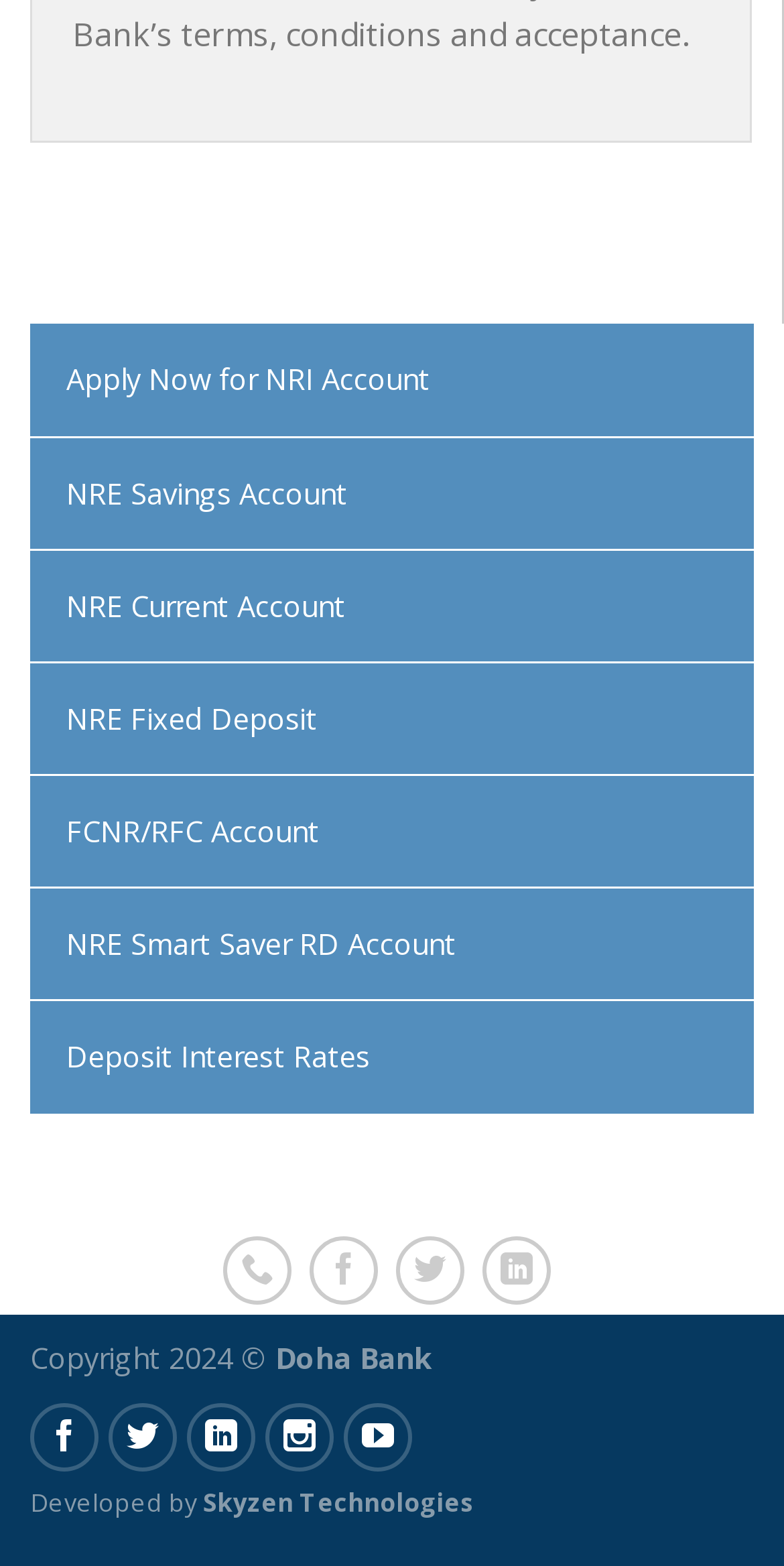Find the bounding box coordinates of the area to click in order to follow the instruction: "click the link 'Uncategorized'".

None